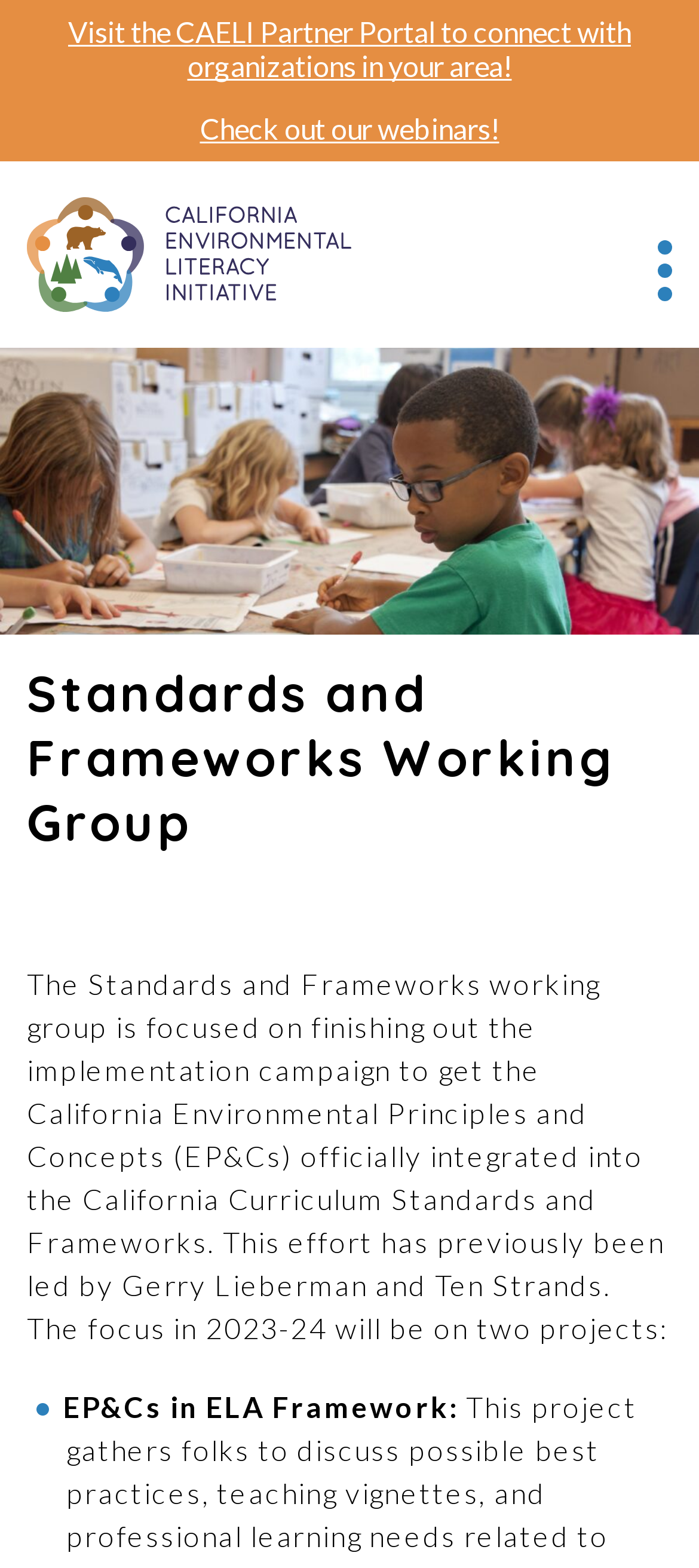Extract the primary heading text from the webpage.

Standards and Frameworks Working Group